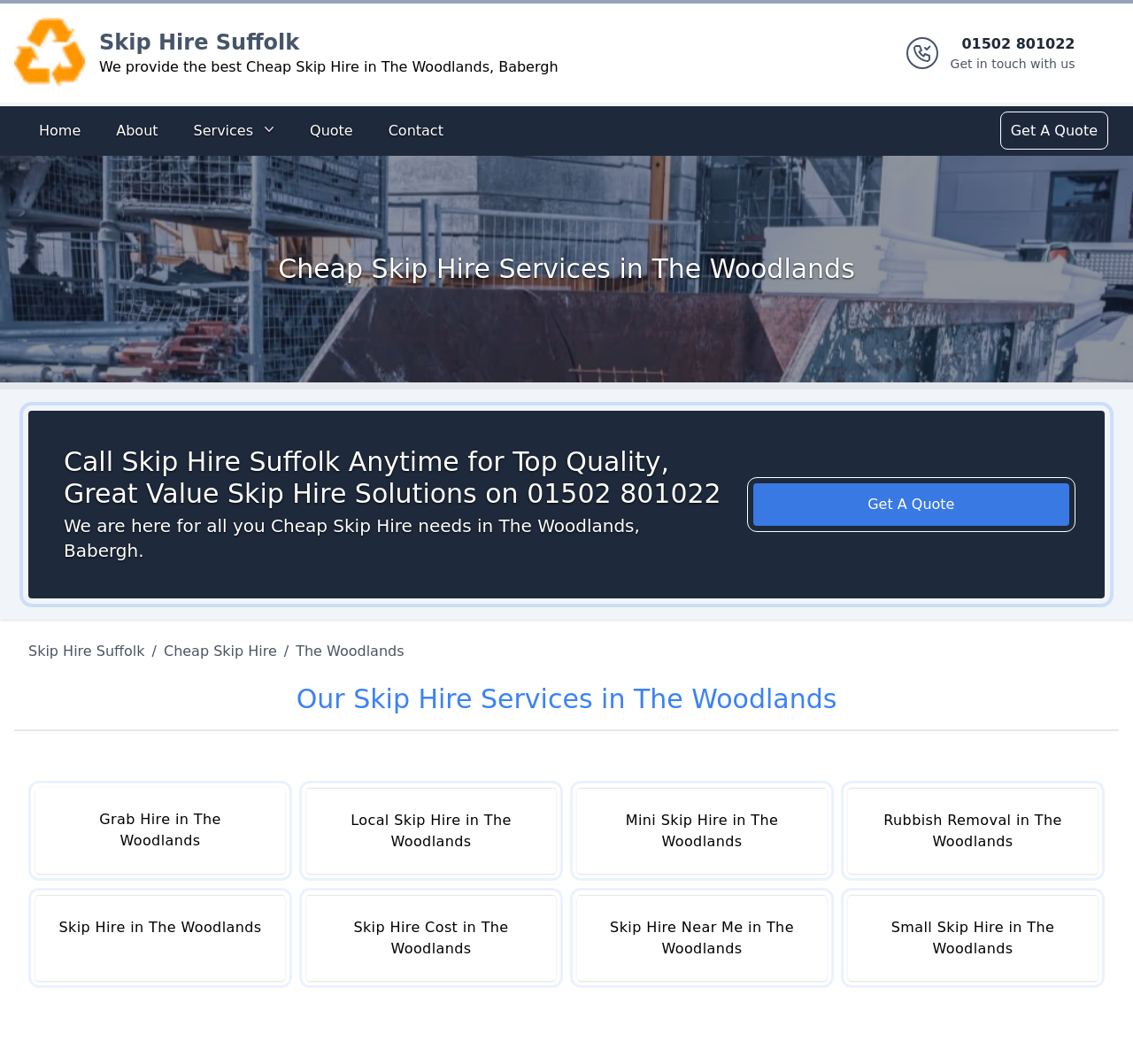Please indicate the bounding box coordinates of the element's region to be clicked to achieve the instruction: "Learn more about skip hire services". Provide the coordinates as four float numbers between 0 and 1, i.e., [left, top, right, bottom].

[0.0, 0.238, 1.0, 0.268]